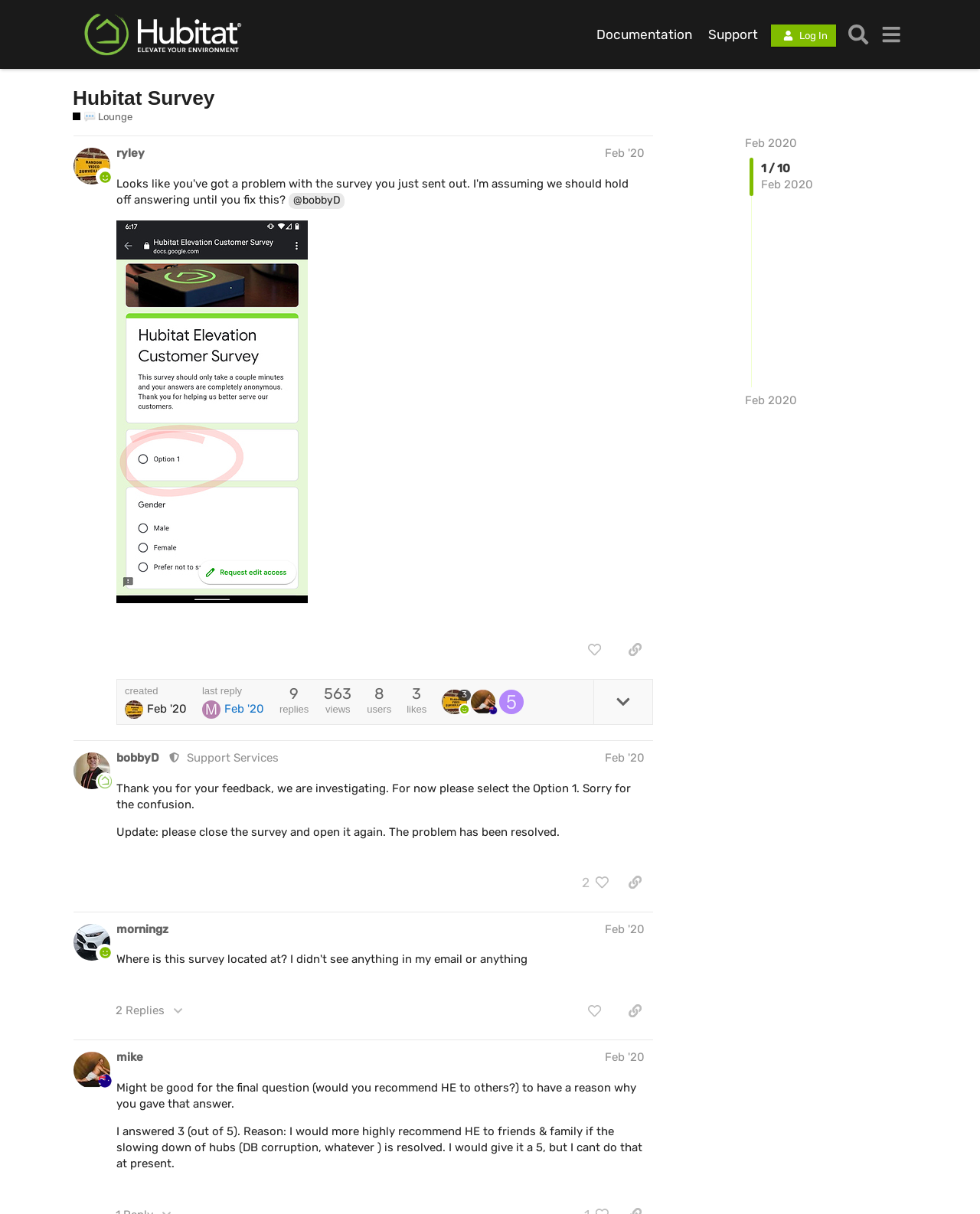Using the provided element description "Feb '20", determine the bounding box coordinates of the UI element.

[0.617, 0.121, 0.658, 0.132]